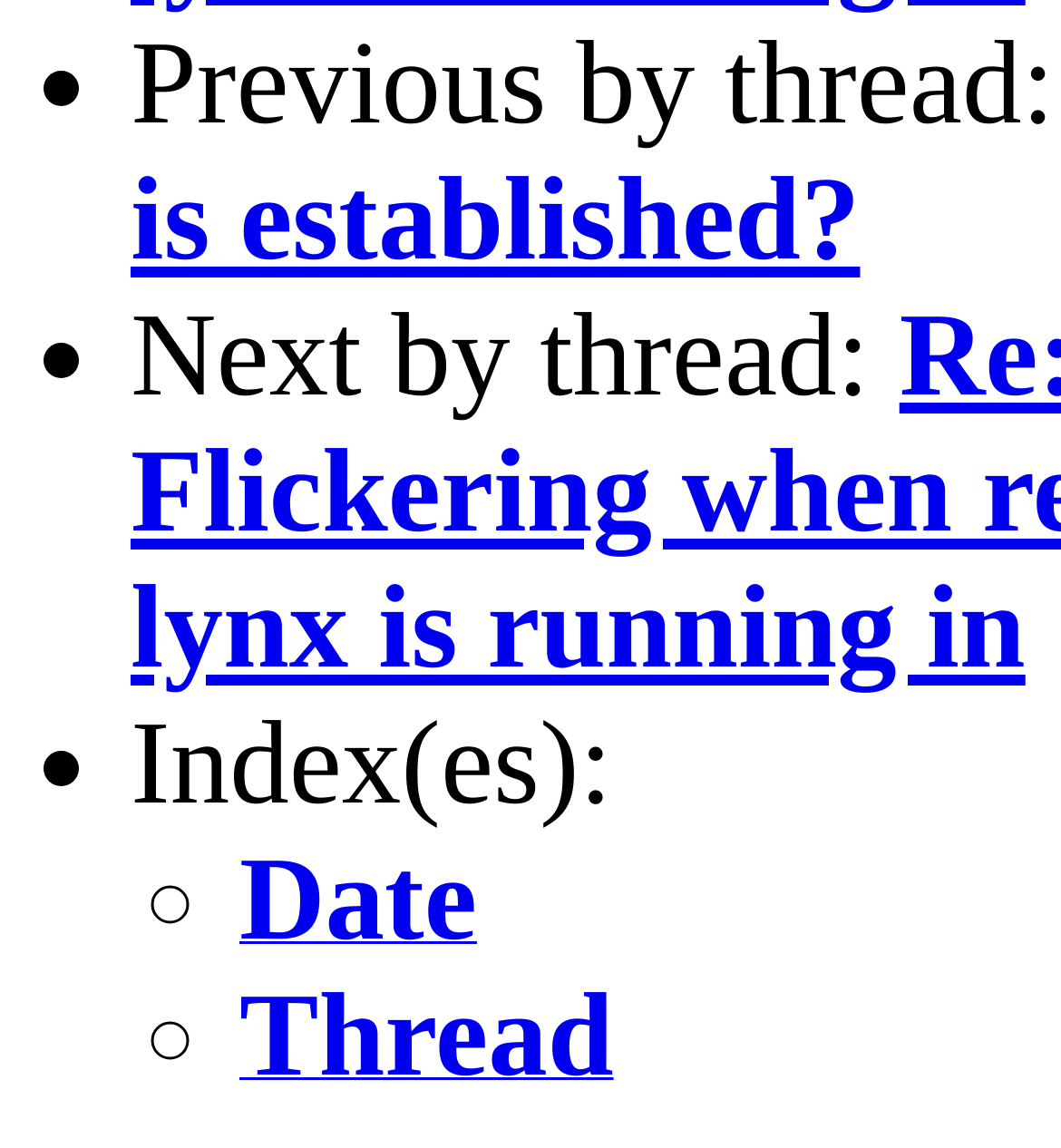What is the text next to the second '•' list marker?
Refer to the image and provide a one-word or short phrase answer.

Next by thread: